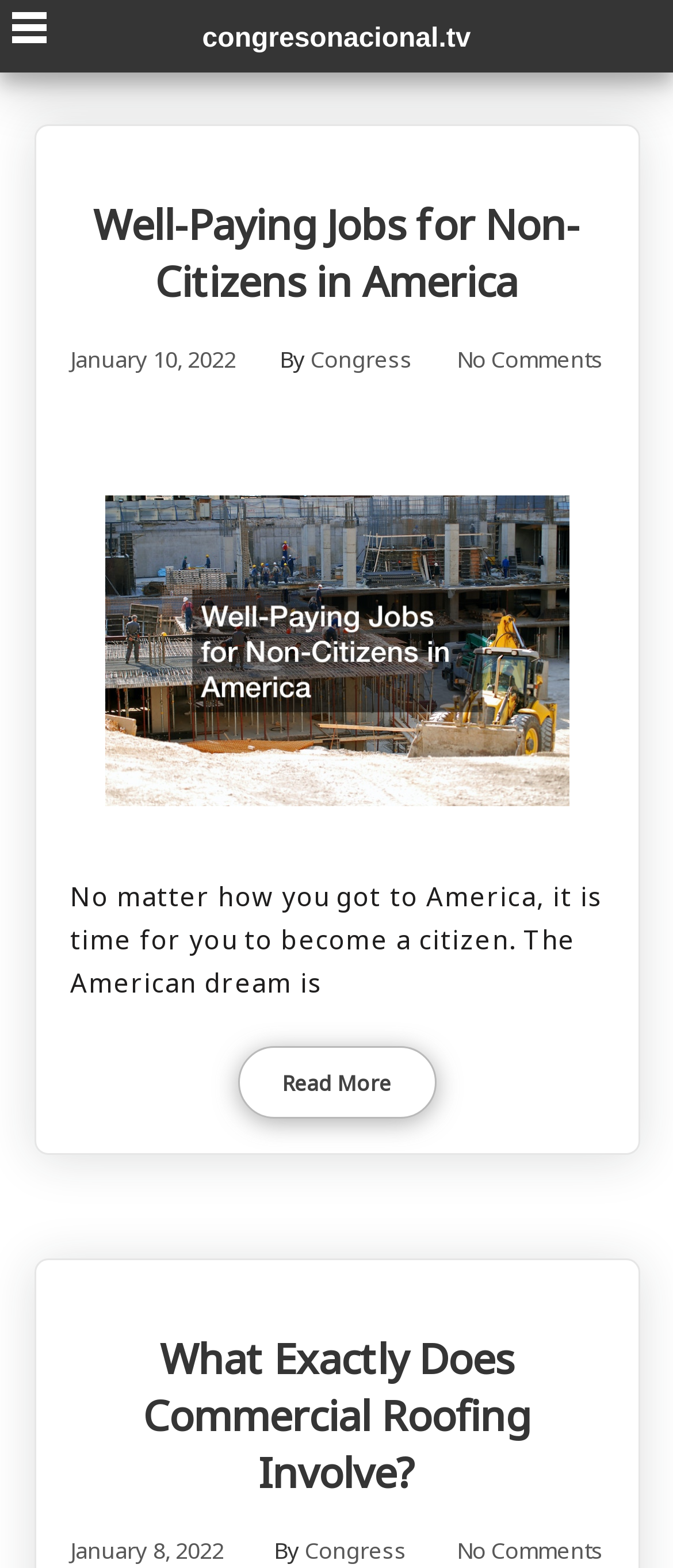Kindly determine the bounding box coordinates of the area that needs to be clicked to fulfill this instruction: "Visit congresonacional.tv".

[0.301, 0.015, 0.699, 0.034]